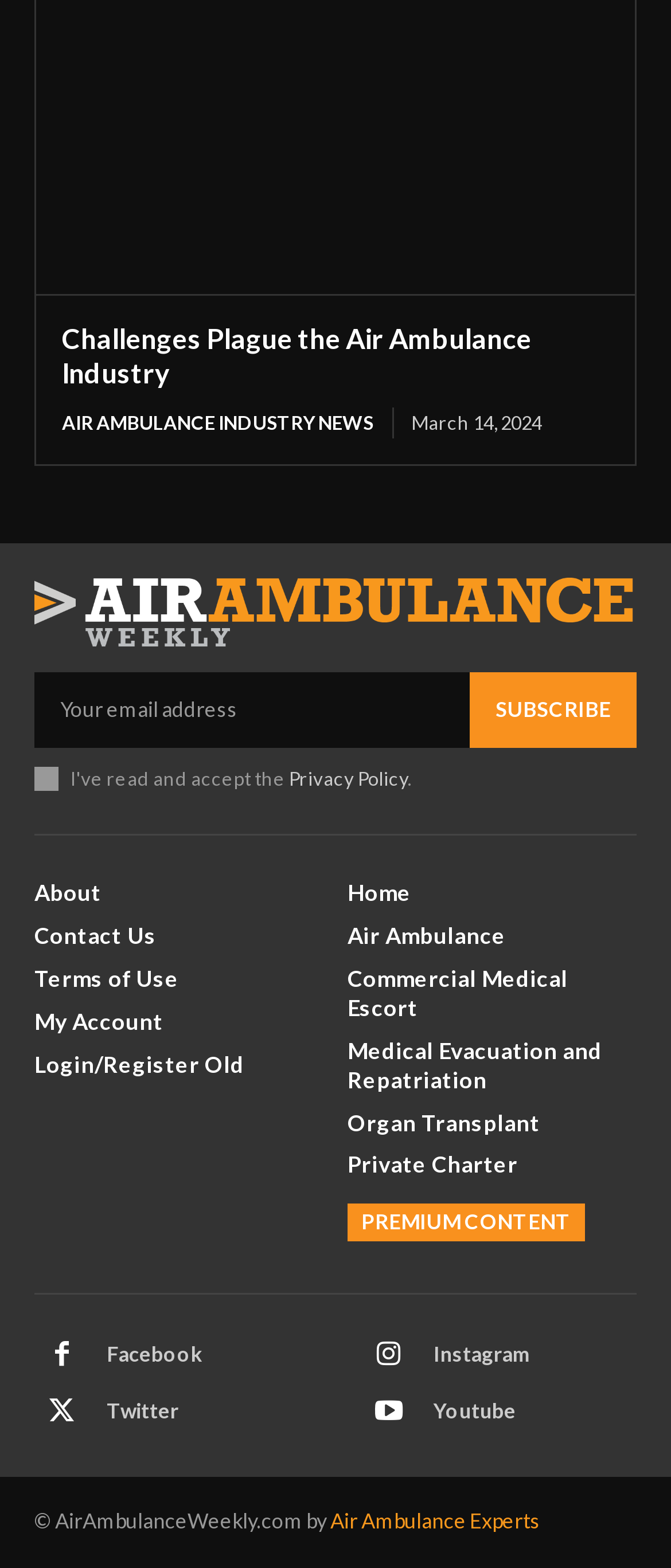Identify the bounding box coordinates of the clickable region necessary to fulfill the following instruction: "Subscribe to the newsletter". The bounding box coordinates should be four float numbers between 0 and 1, i.e., [left, top, right, bottom].

[0.7, 0.429, 0.949, 0.477]